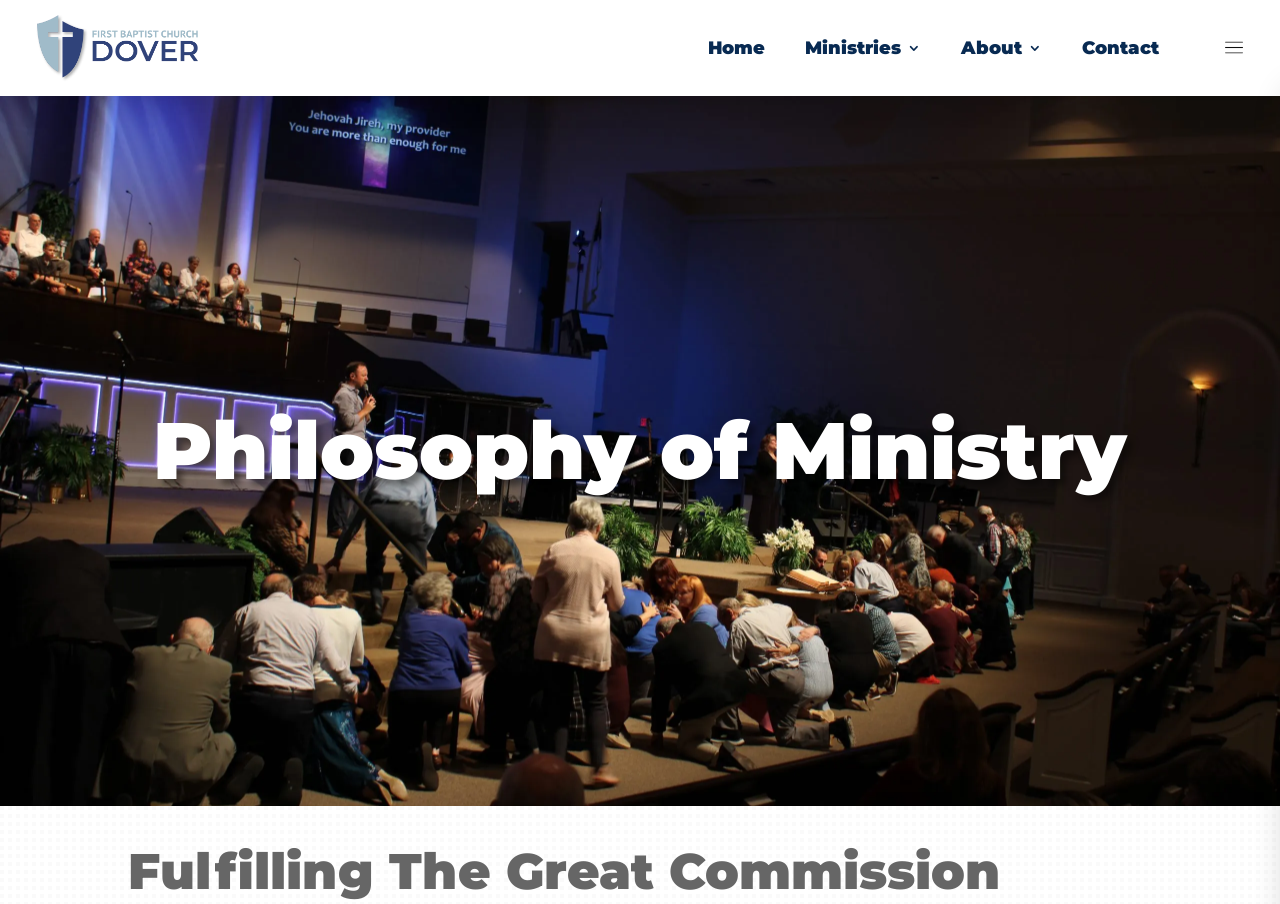Analyze the image and deliver a detailed answer to the question: What is the title of the main section?

I examined the webpage structure and found a prominent section title 'Philosophy of Ministry' which seems to be the main section title.